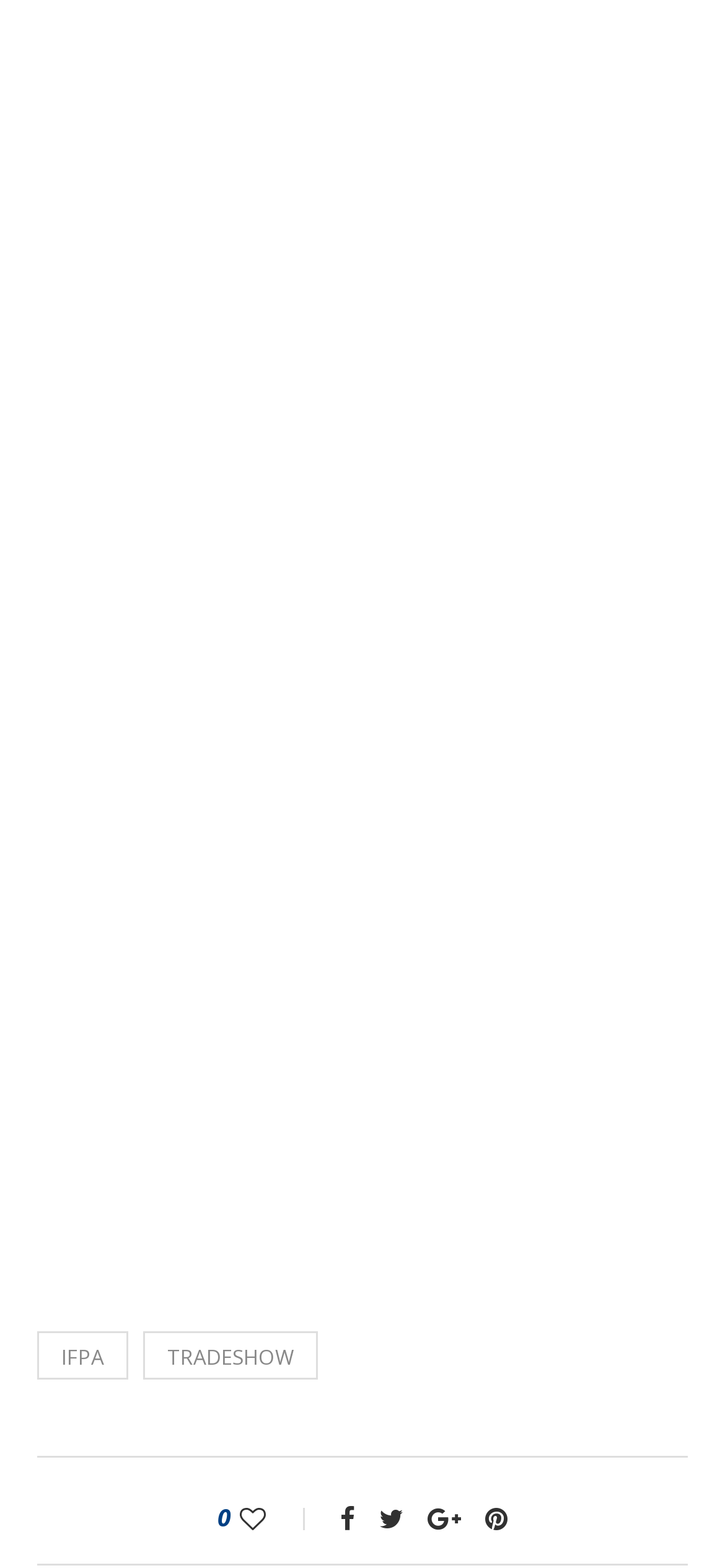Locate the bounding box coordinates of the clickable area to execute the instruction: "Click IFPA link". Provide the coordinates as four float numbers between 0 and 1, represented as [left, top, right, bottom].

[0.051, 0.848, 0.177, 0.88]